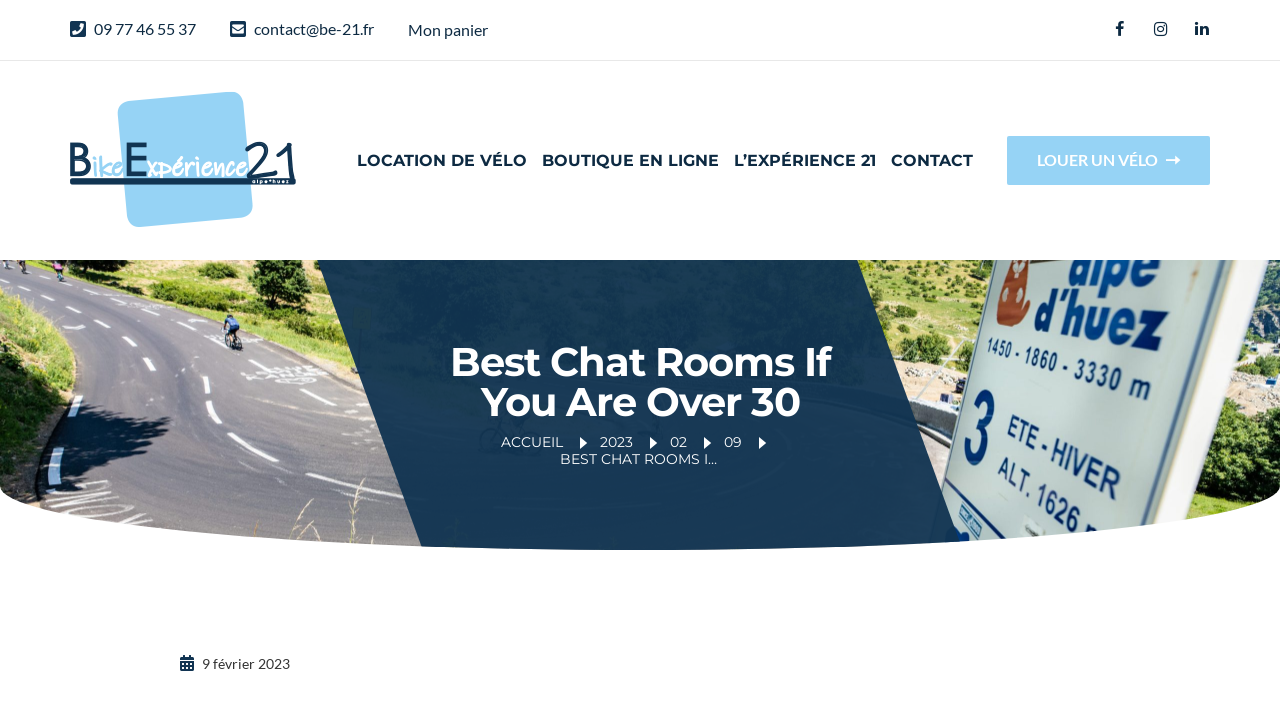Can you extract the primary headline text from the webpage?

Best Chat Rooms If You Are Over 30